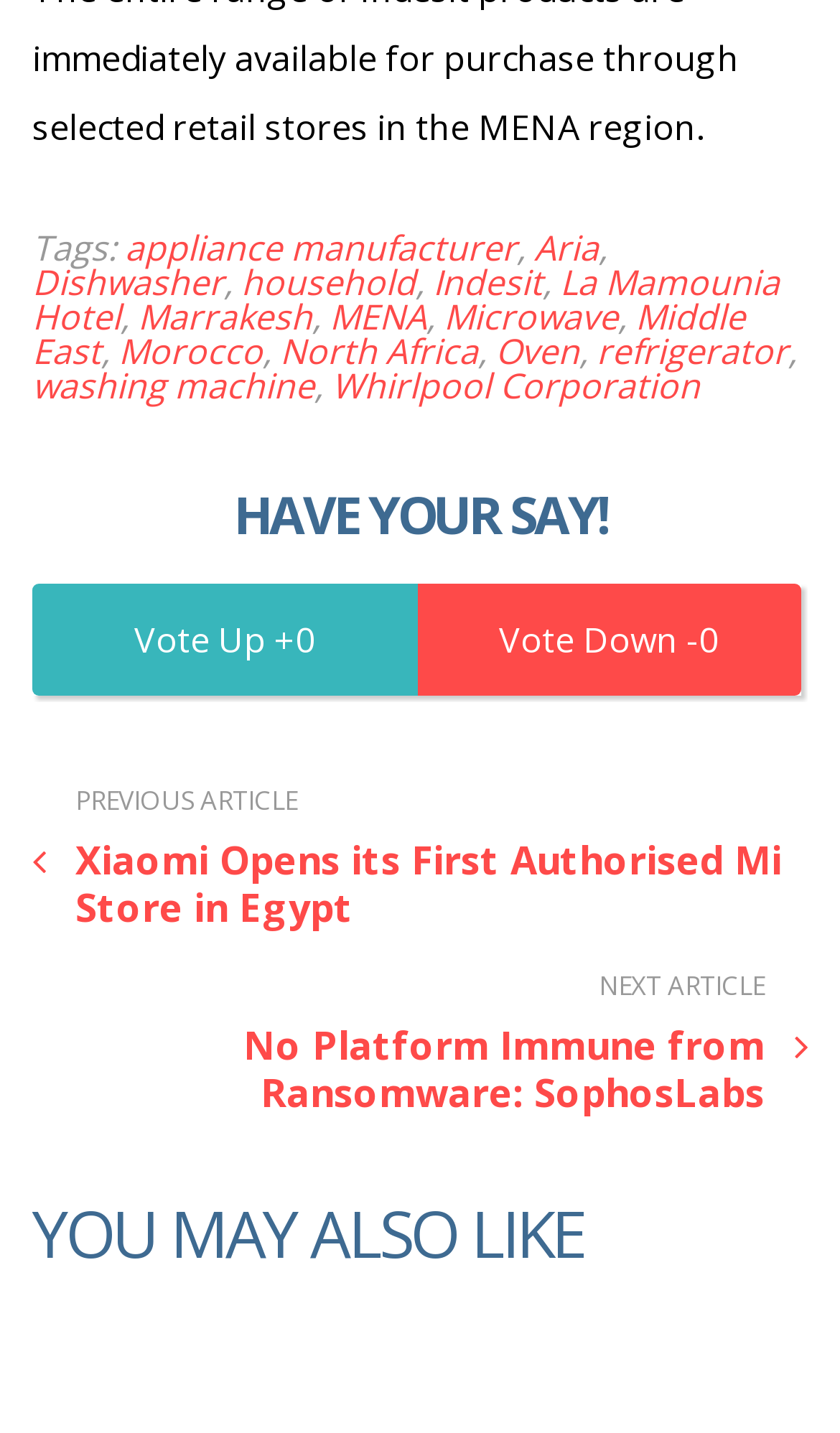Please determine the bounding box coordinates, formatted as (top-left x, top-left y, bottom-right x, bottom-right y), with all values as floating point numbers between 0 and 1. Identify the bounding box of the region described as: La Mamounia Hotel

[0.038, 0.18, 0.928, 0.237]